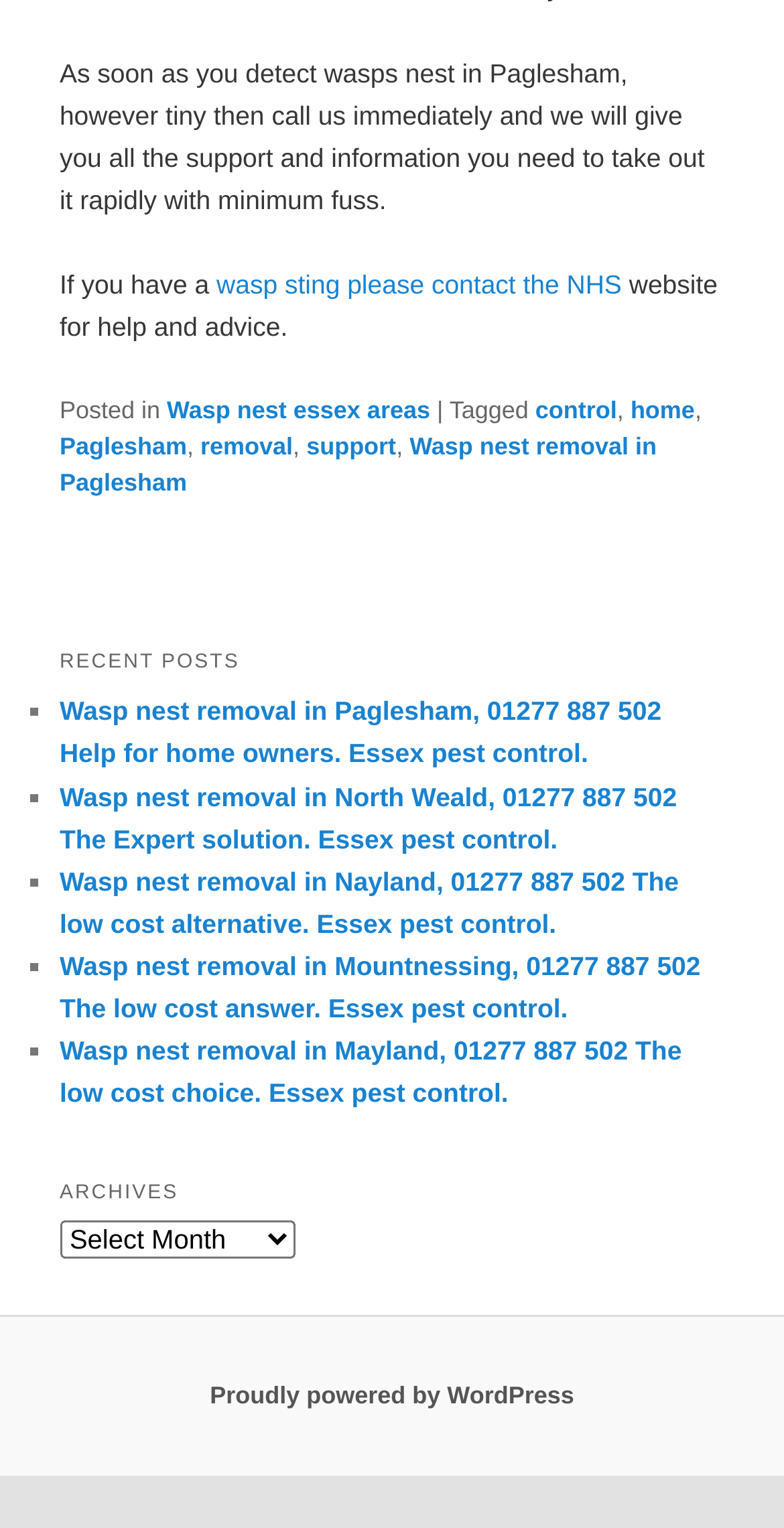Please look at the image and answer the question with a detailed explanation: What is the purpose of the Archives section?

The Archives section contains a heading and a combobox, which implies that it allows users to access past posts or archives of the website, possibly organized by date or category.